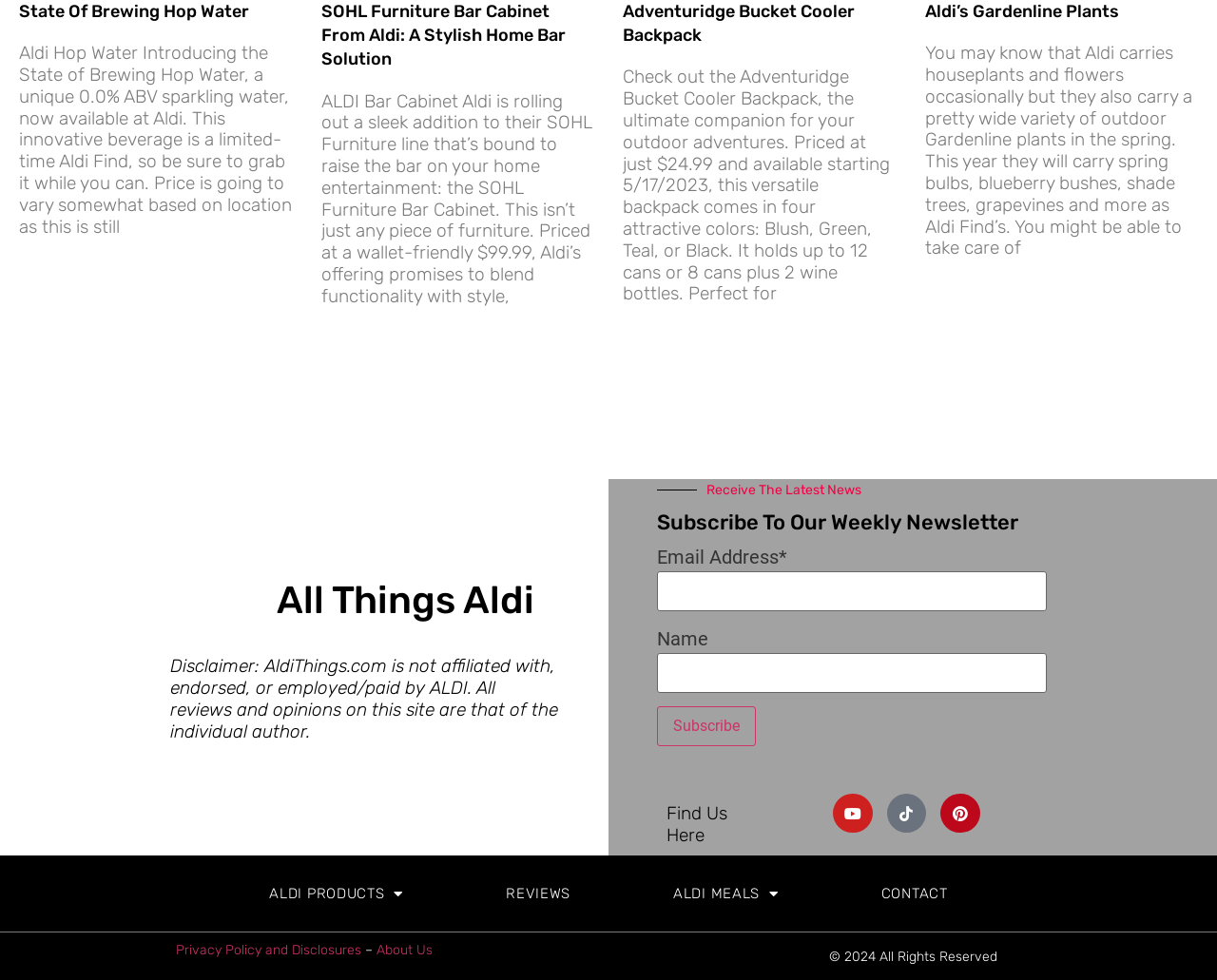What is the purpose of the Adventuridge Bucket Cooler Backpack?
Please provide a single word or phrase based on the screenshot.

For outdoor adventures